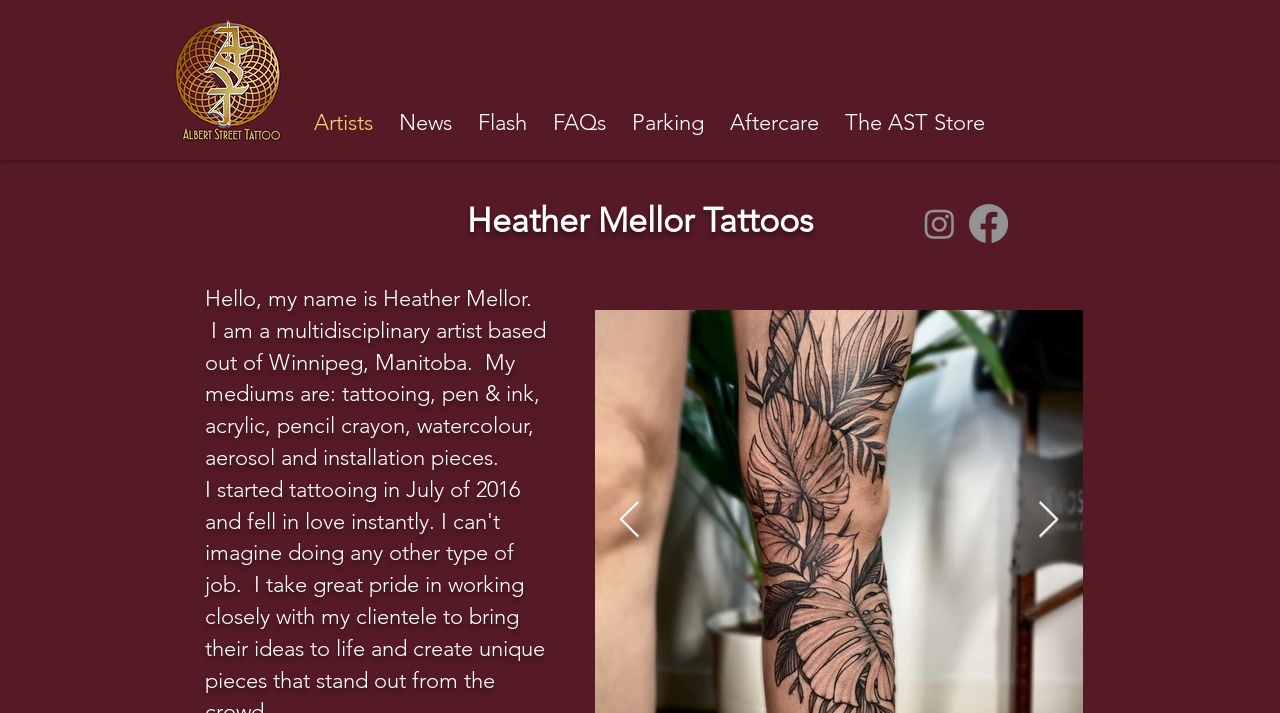Identify the bounding box coordinates for the UI element described as follows: "The AST Store". Ensure the coordinates are four float numbers between 0 and 1, formatted as [left, top, right, bottom].

[0.65, 0.119, 0.78, 0.224]